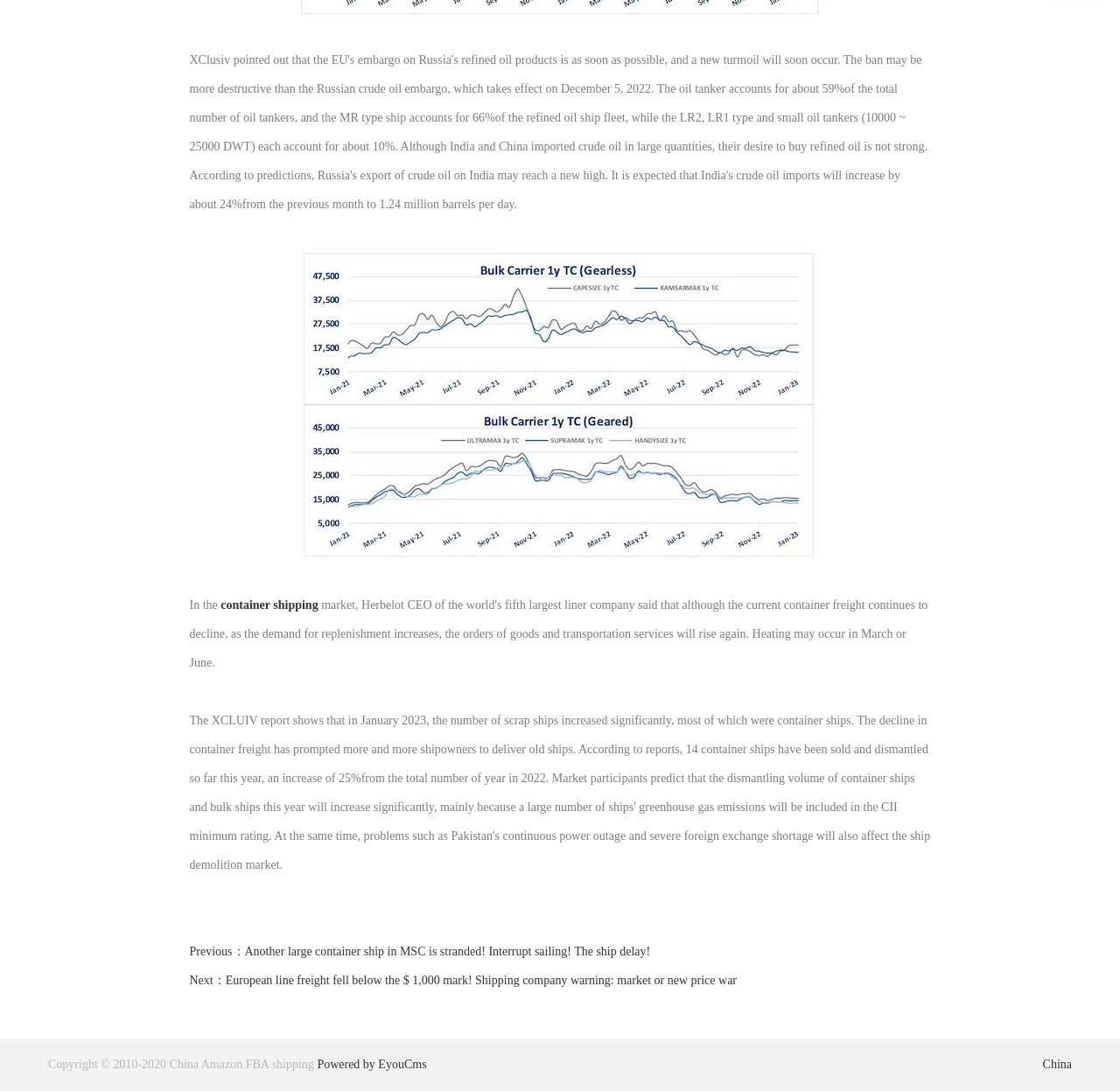Please determine the bounding box coordinates for the UI element described here. Use the format (top-left x, top-left y, bottom-right x, bottom-right y) with values bounded between 0 and 1: China

[0.931, 0.97, 0.957, 0.982]